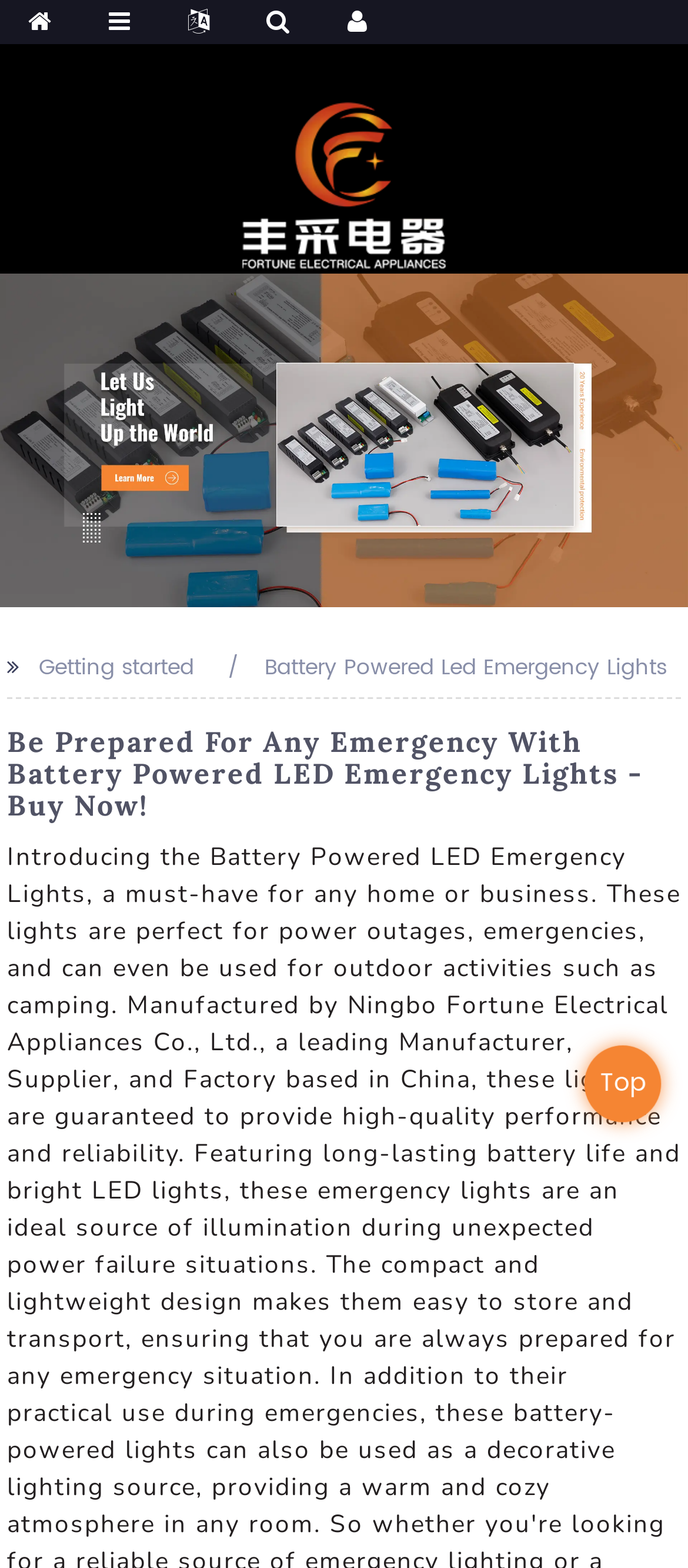Provide the bounding box coordinates of the HTML element this sentence describes: "alt="logofengcai"". The bounding box coordinates consist of four float numbers between 0 and 1, i.e., [left, top, right, bottom].

[0.347, 0.105, 0.653, 0.13]